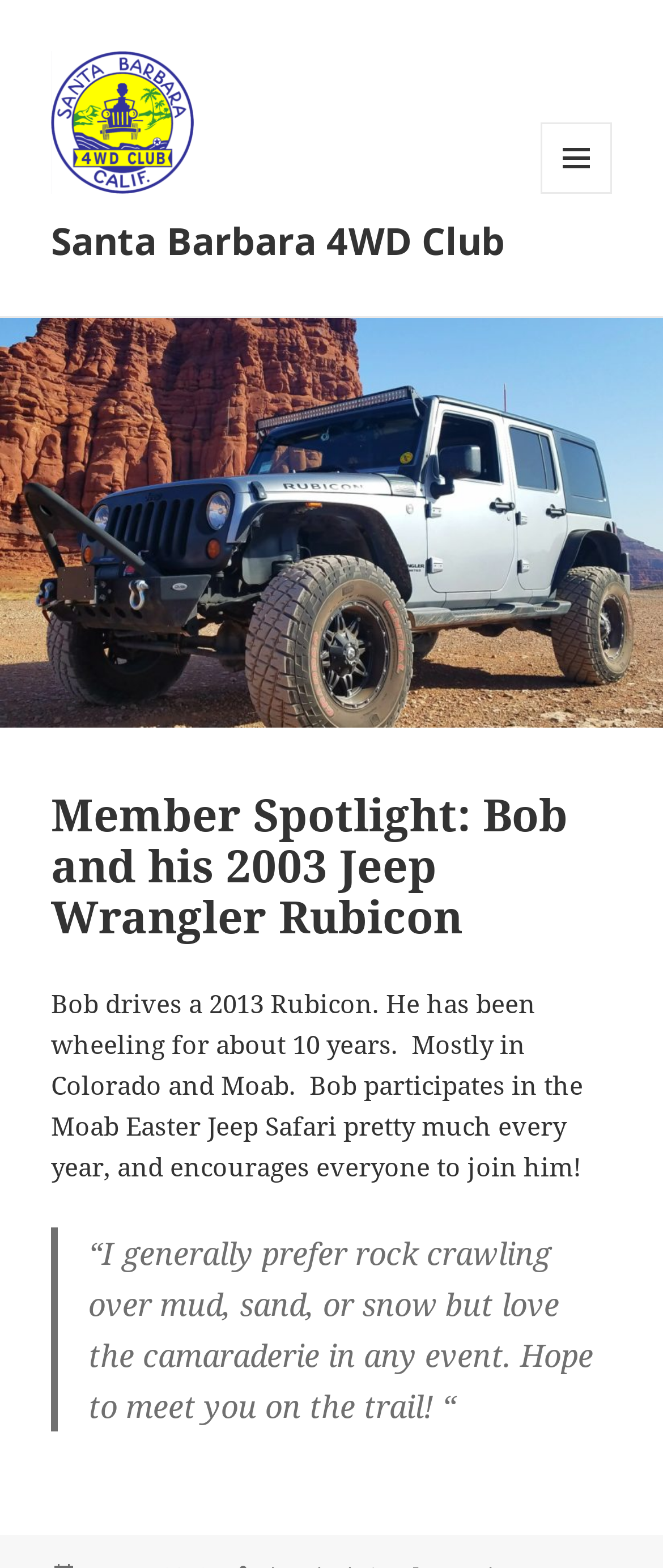What is the name of the club featured on this webpage?
Look at the screenshot and respond with a single word or phrase.

Santa Barbara 4WD Club